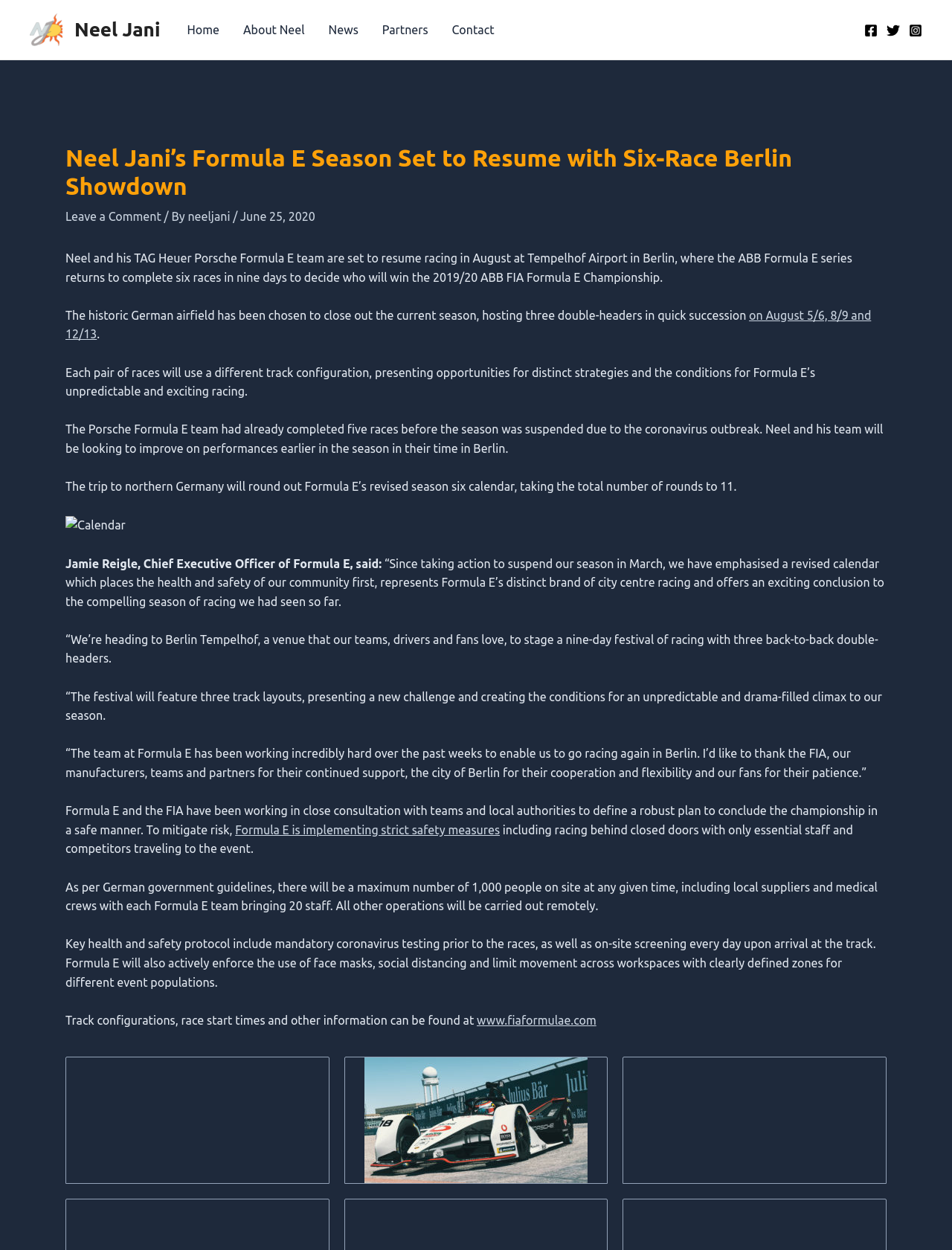Given the following UI element description: "News", find the bounding box coordinates in the webpage screenshot.

[0.333, 0.0, 0.389, 0.048]